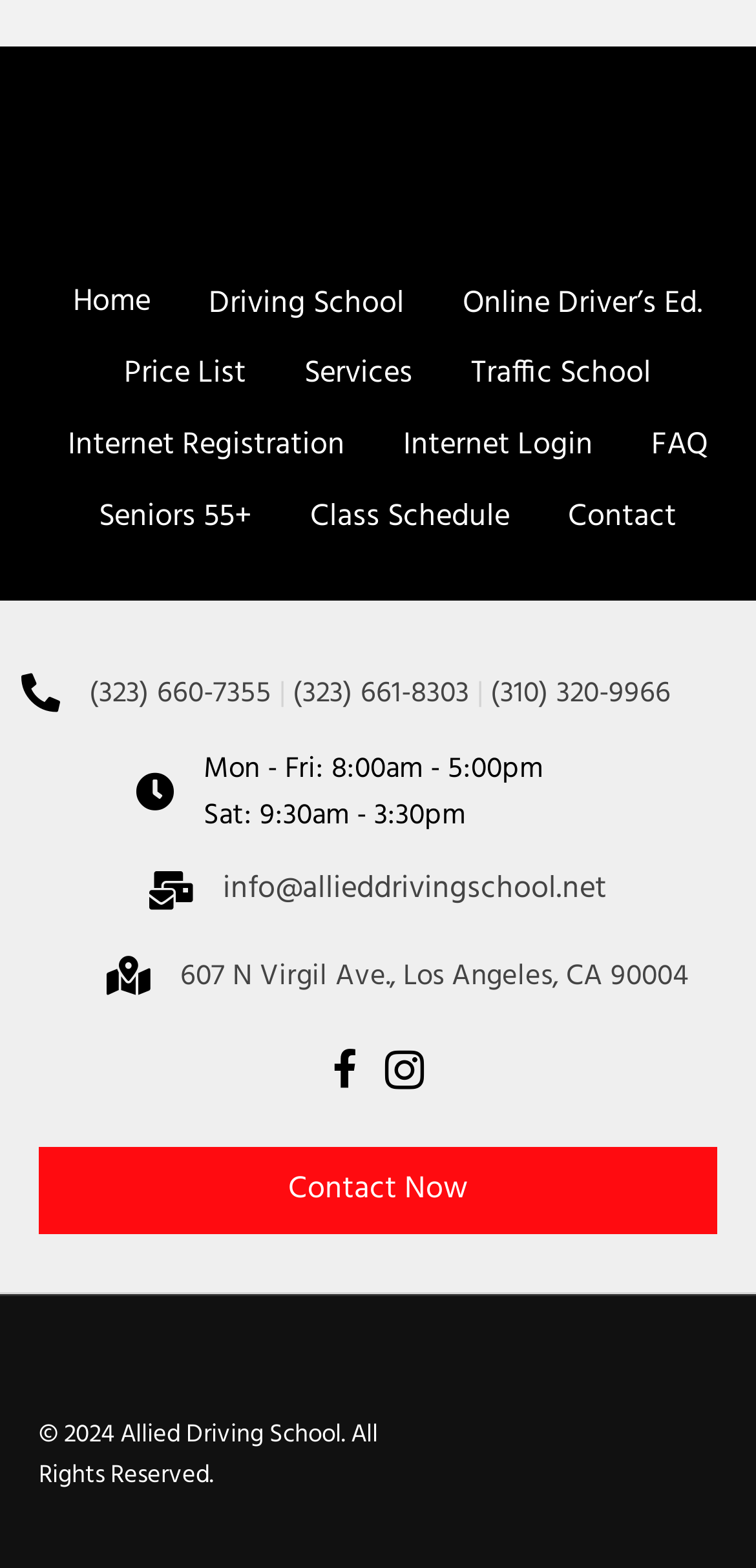What is the button at the bottom of the webpage?
Provide an in-depth and detailed answer to the question.

I found the button at the bottom of the webpage by looking at the button element with the text 'Contact Now' located at the bottom of the webpage, with a bounding box coordinate of [0.051, 0.731, 0.949, 0.787].